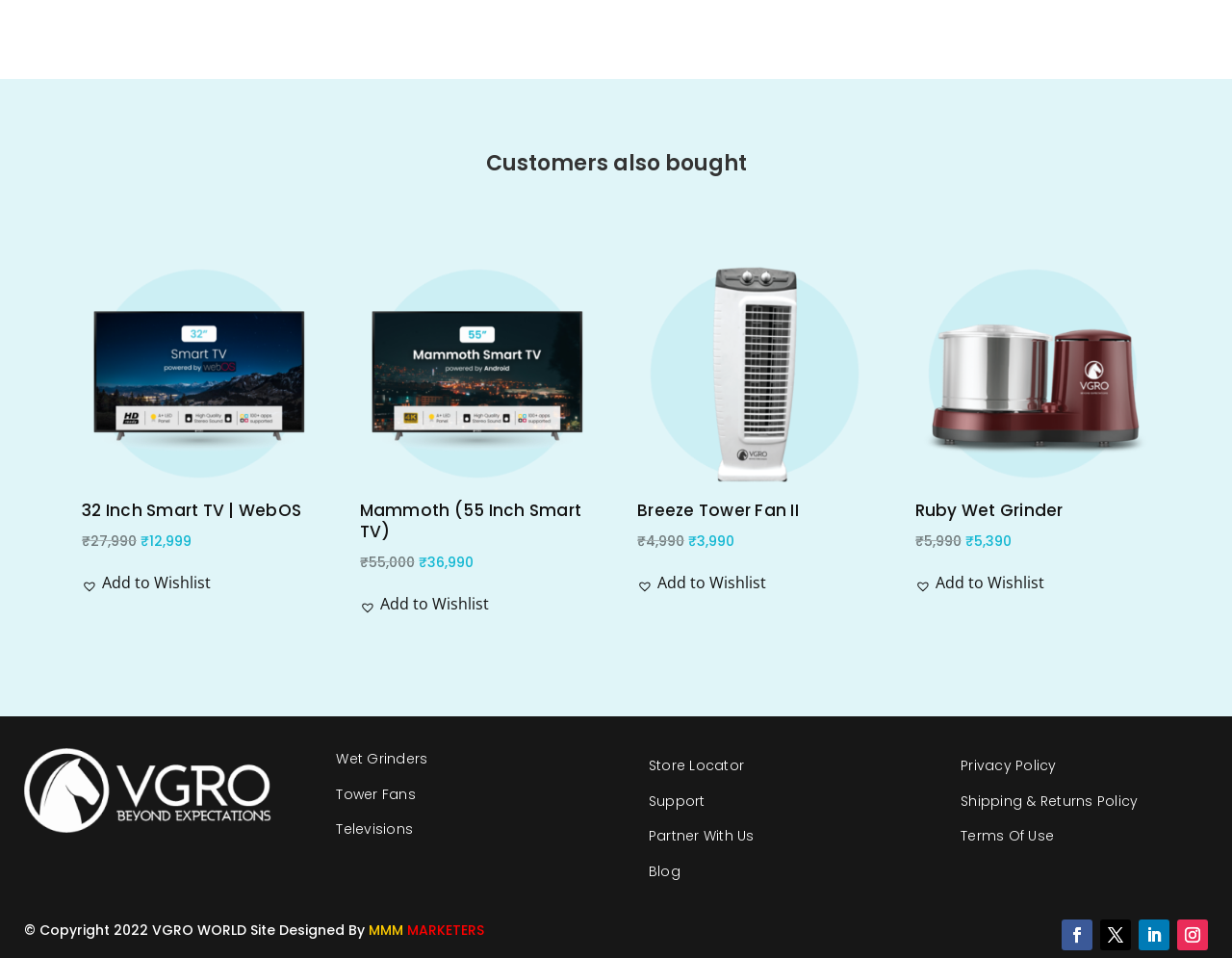Determine the bounding box coordinates for the region that must be clicked to execute the following instruction: "View Mammoth 55 Inch Smart TV details".

[0.292, 0.267, 0.483, 0.6]